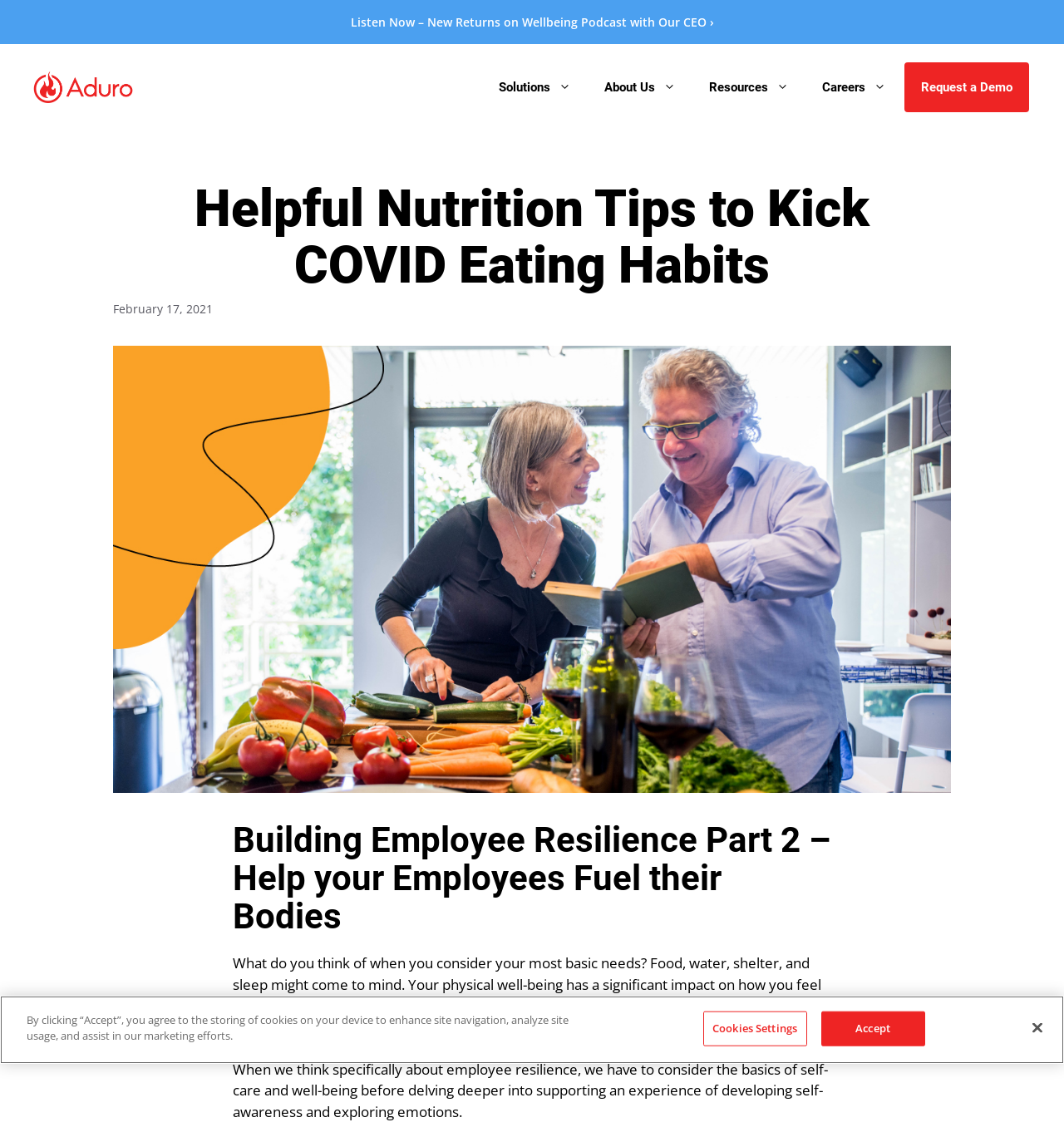What is the date of the article?
Use the screenshot to answer the question with a single word or phrase.

February 17, 2021